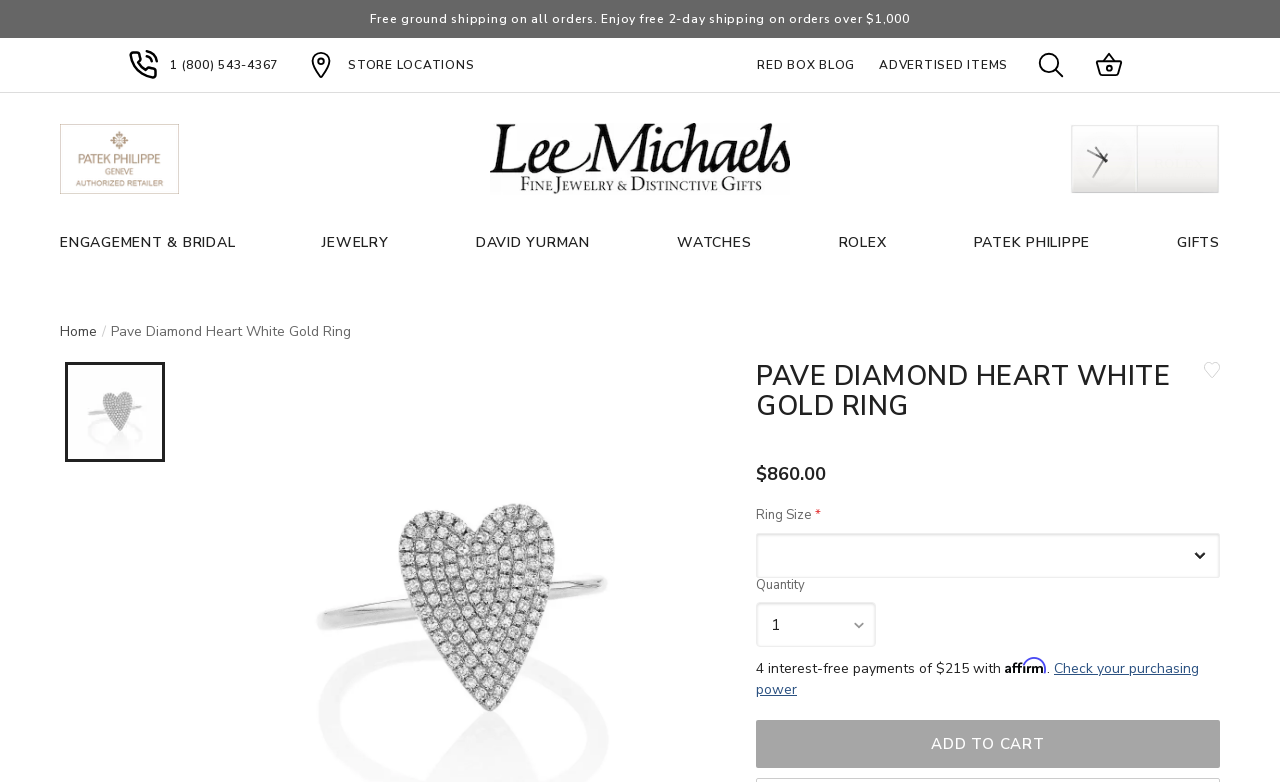Specify the bounding box coordinates of the area that needs to be clicked to achieve the following instruction: "Select ring size".

[0.591, 0.681, 0.953, 0.739]